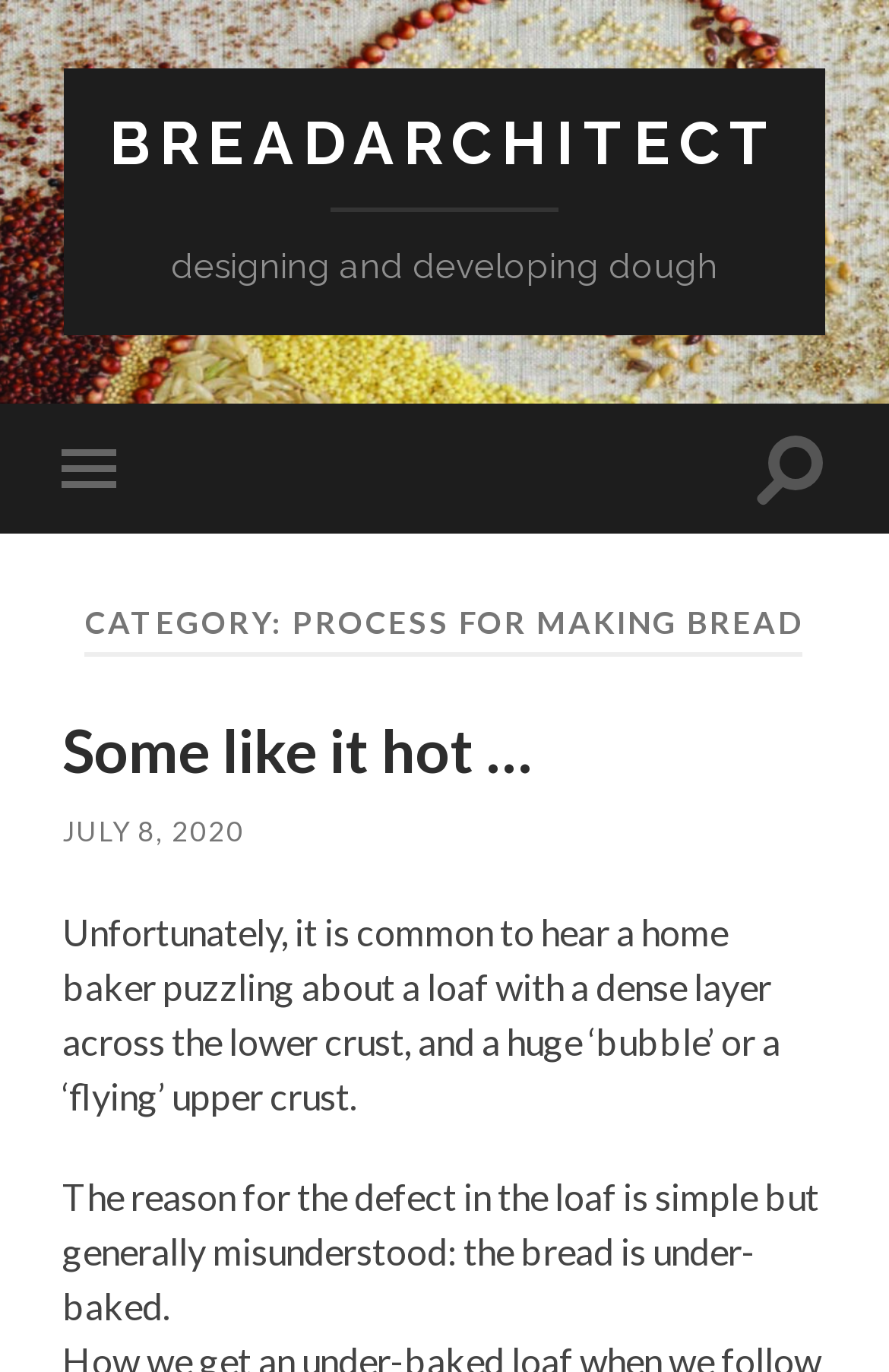Please give a succinct answer to the question in one word or phrase:
What is the purpose of the button on the top left?

Toggle mobile menu